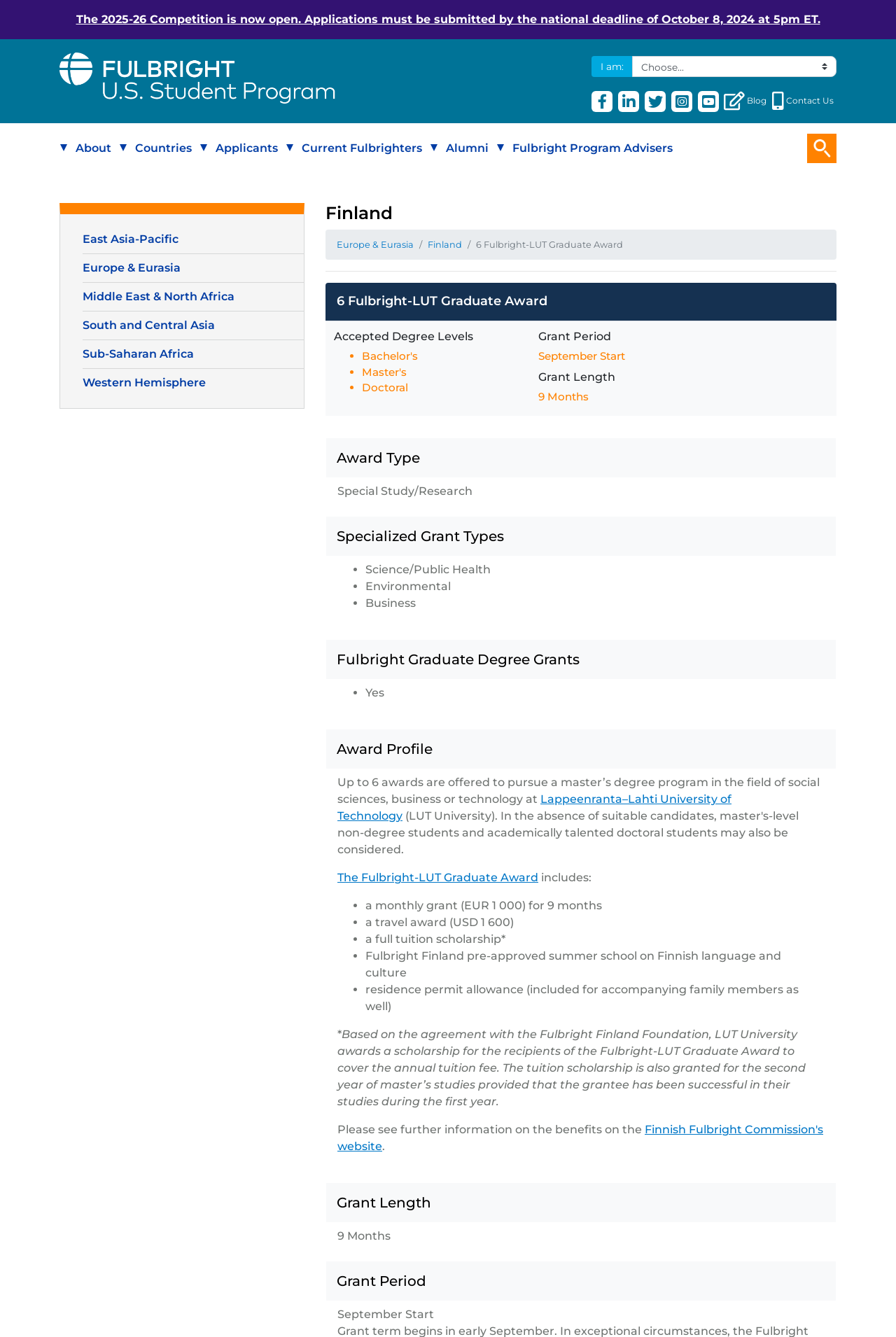Determine the bounding box for the described UI element: "aria-label="Search Button"".

[0.901, 0.1, 0.934, 0.122]